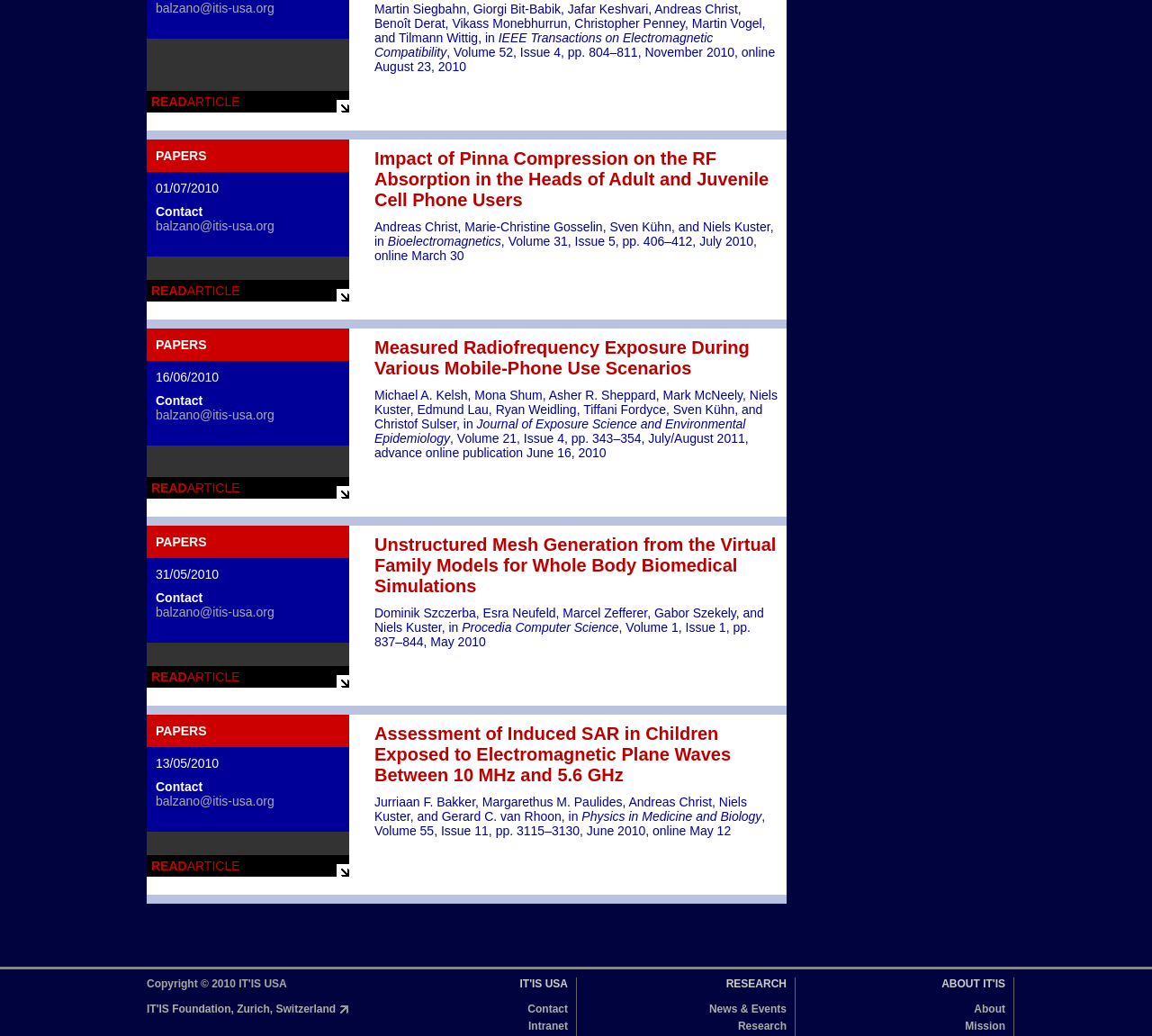Based on the element description, predict the bounding box coordinates (top-left x, top-left y, bottom-right x, bottom-right y) for the UI element in the screenshot: Research

[0.641, 0.984, 0.683, 0.997]